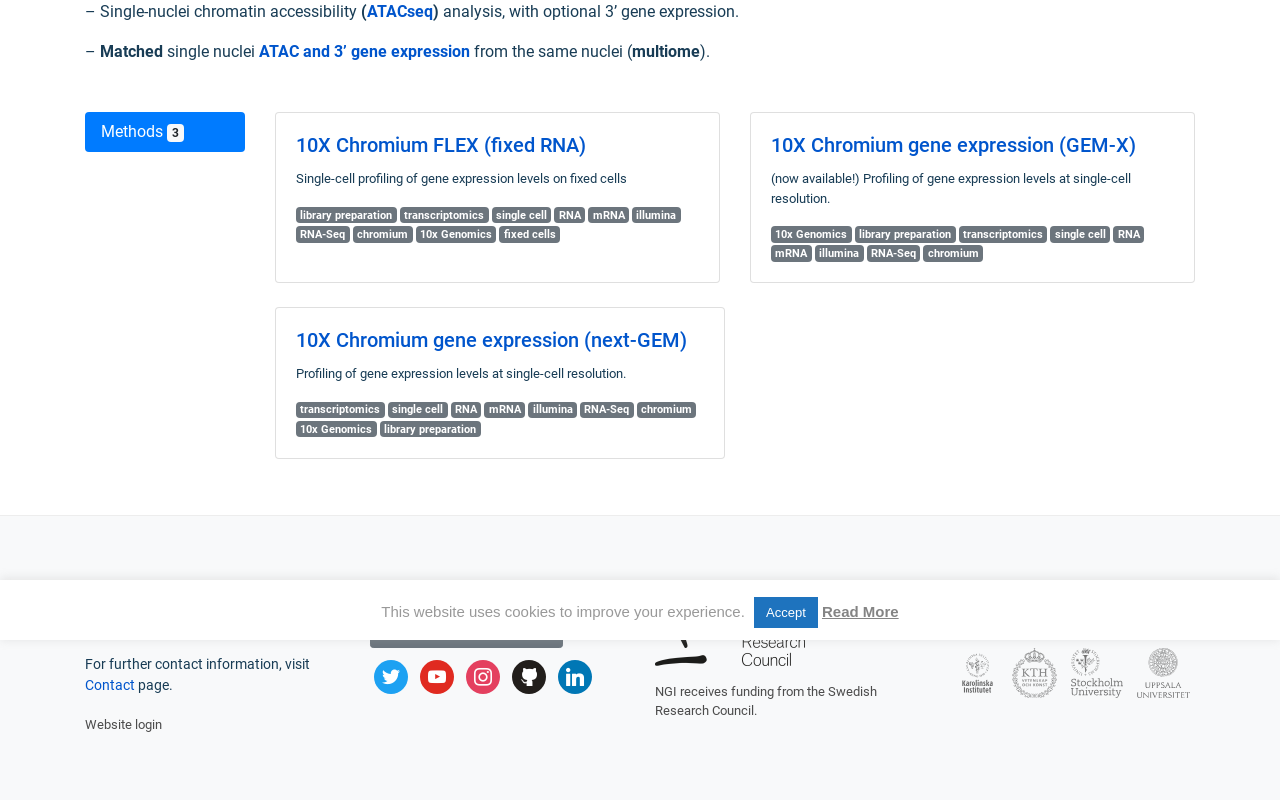Determine the bounding box coordinates for the HTML element mentioned in the following description: "10X Chromium gene expression (GEM-X)". The coordinates should be a list of four floats ranging from 0 to 1, represented as [left, top, right, bottom].

[0.602, 0.167, 0.888, 0.197]